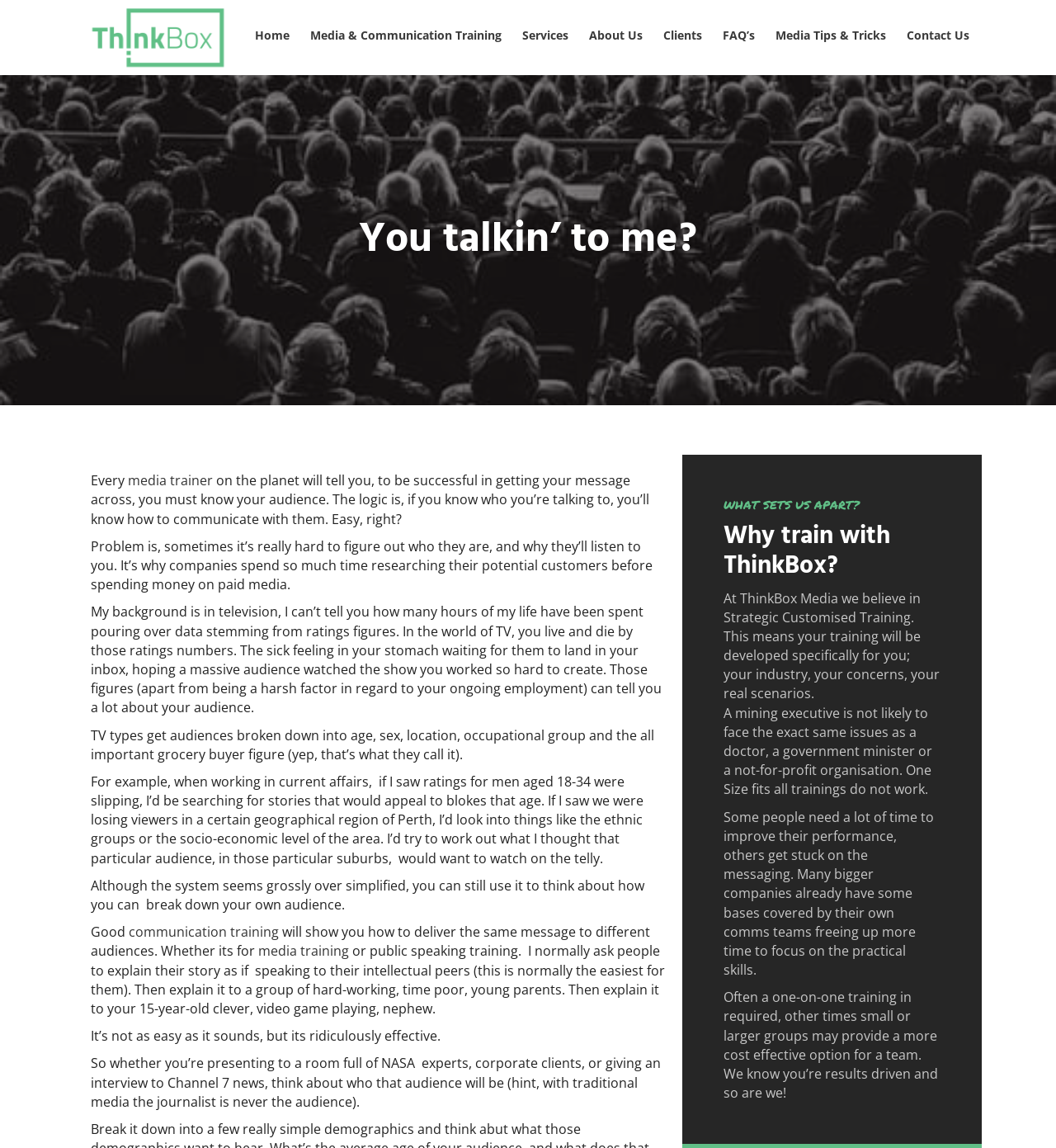Determine the bounding box coordinates in the format (top-left x, top-left y, bottom-right x, bottom-right y). Ensure all values are floating point numbers between 0 and 1. Identify the bounding box of the UI element described by: Media & Communication Training

[0.282, 0.02, 0.483, 0.045]